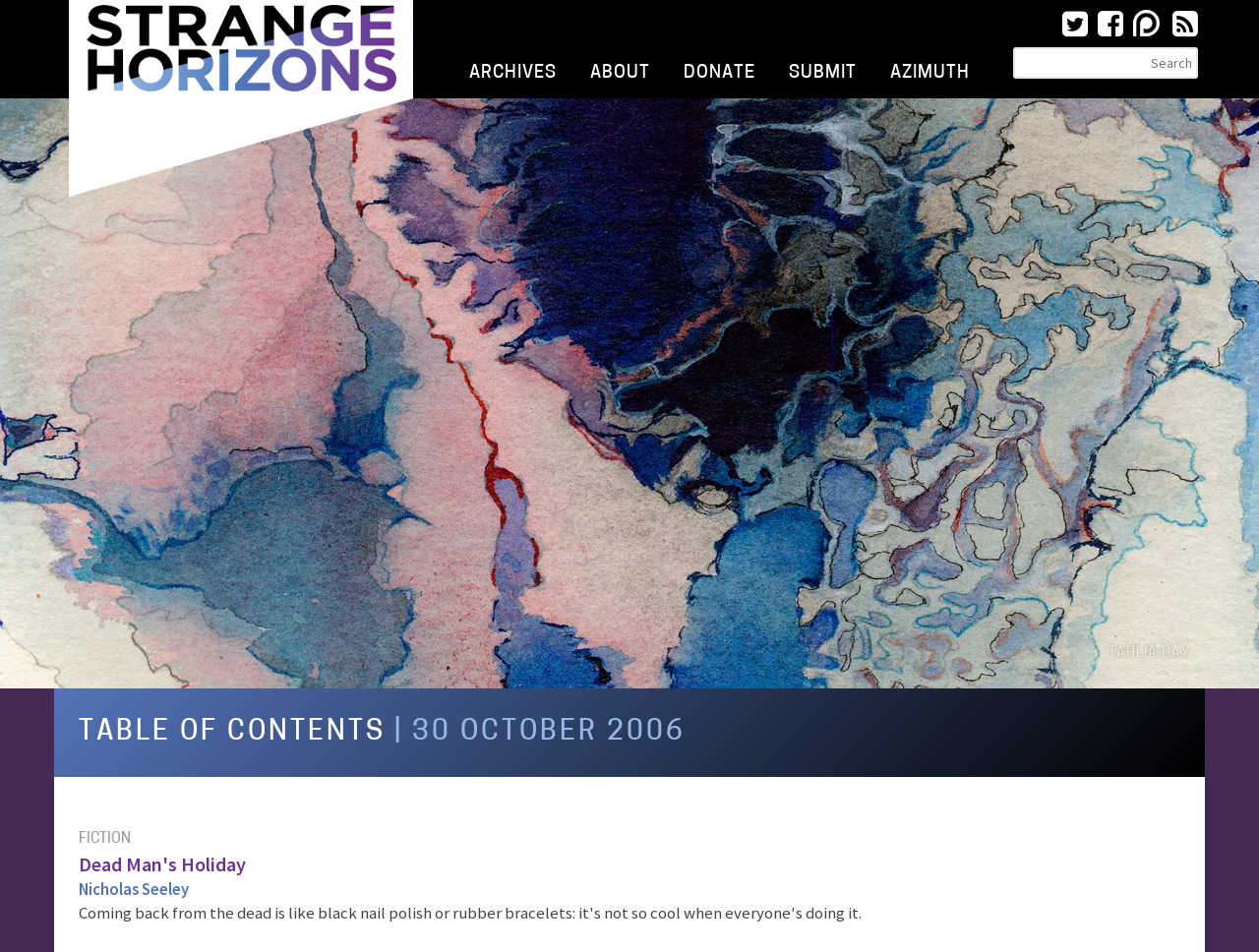Provide a brief response using a word or short phrase to this question:
How can users follow the website on social media?

Twitter, Facebook, Patreon, RSS